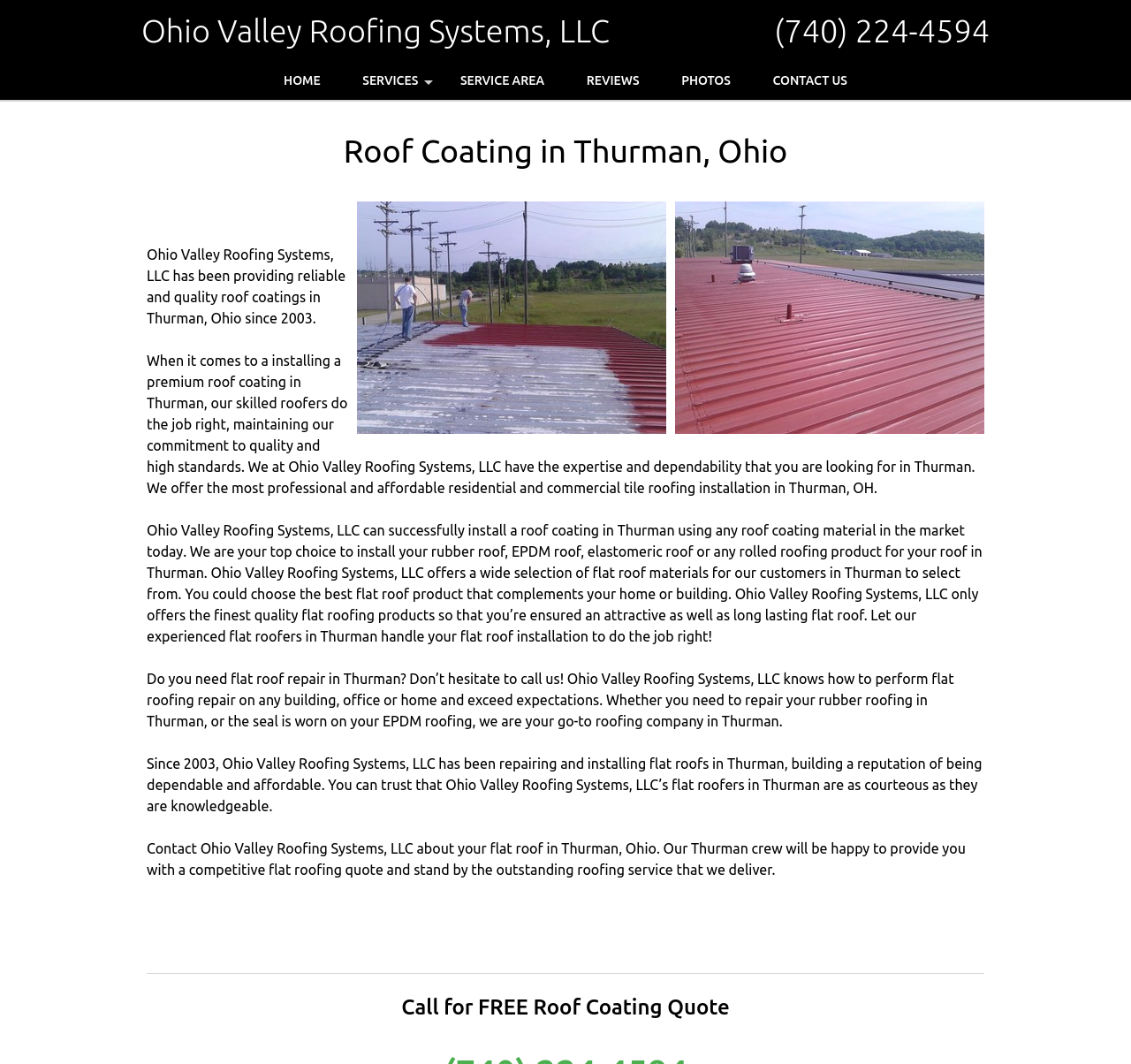Provide a single word or phrase to answer the given question: 
Where is the company located?

Thurman, Ohio